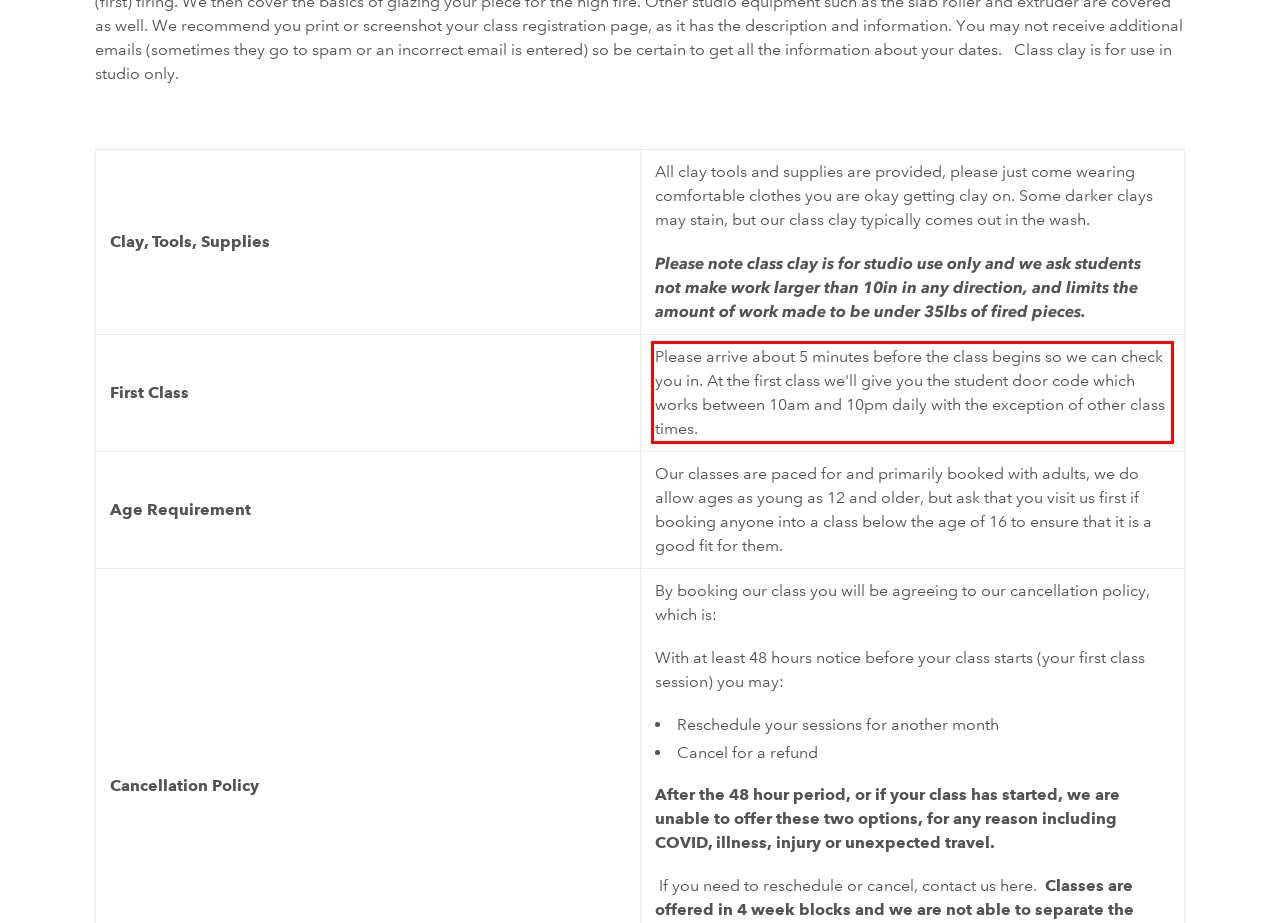Please extract the text content within the red bounding box on the webpage screenshot using OCR.

Please arrive about 5 minutes before the class begins so we can check you in. At the first class we'll give you the student door code which works between 10am and 10pm daily with the exception of other class times.